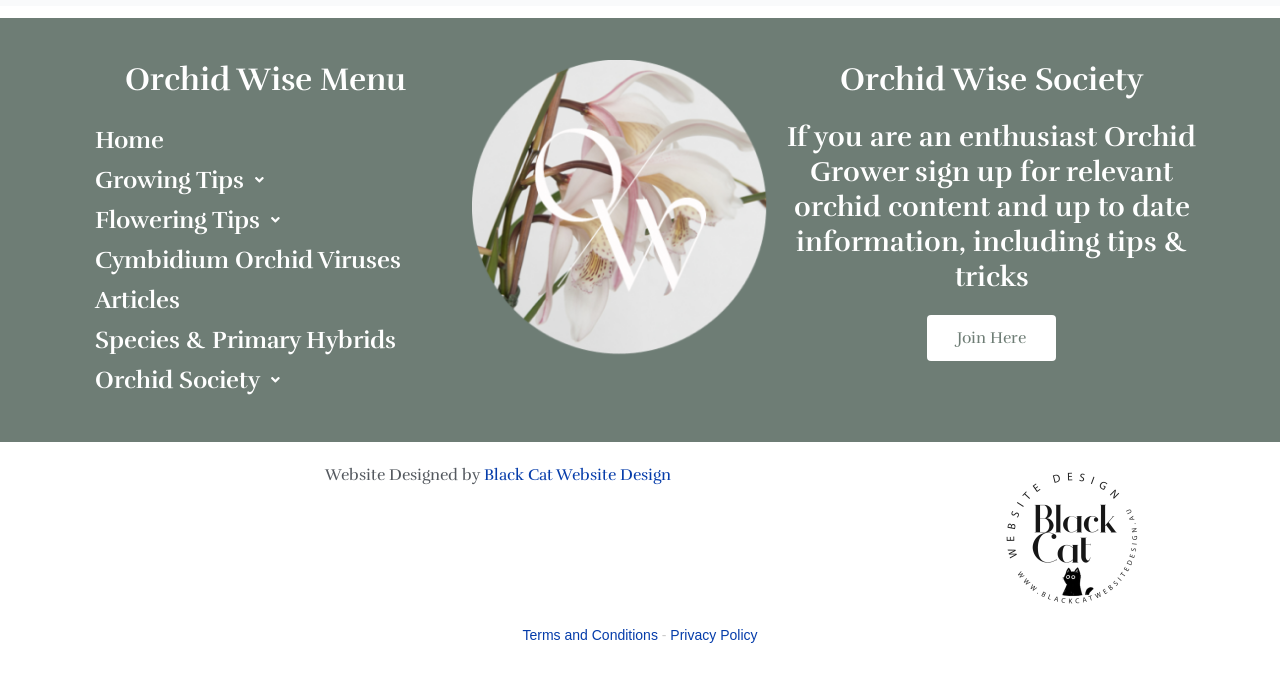Find and specify the bounding box coordinates that correspond to the clickable region for the instruction: "Learn about Cymbidium Orchid Viruses".

[0.062, 0.355, 0.353, 0.414]